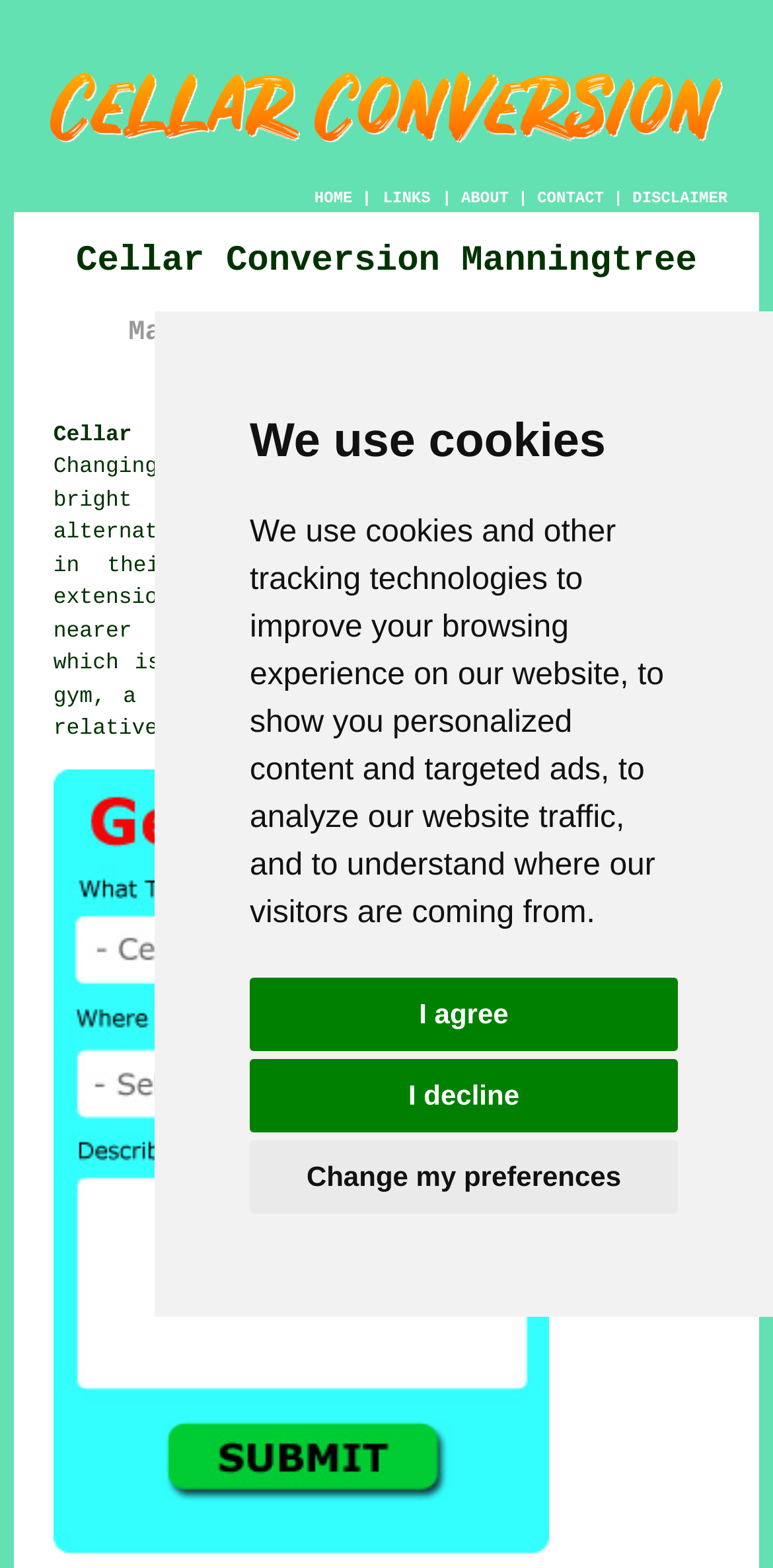What is the main service offered by this company?
Using the image as a reference, deliver a detailed and thorough answer to the question.

Based on the webpage content, the main service offered by this company is cellar conversion, which is evident from the headings 'Cellar Conversion Manningtree' and 'Manningtree Cellar and Basement Conversions', as well as the description of converting a dark basement into a bright living space.